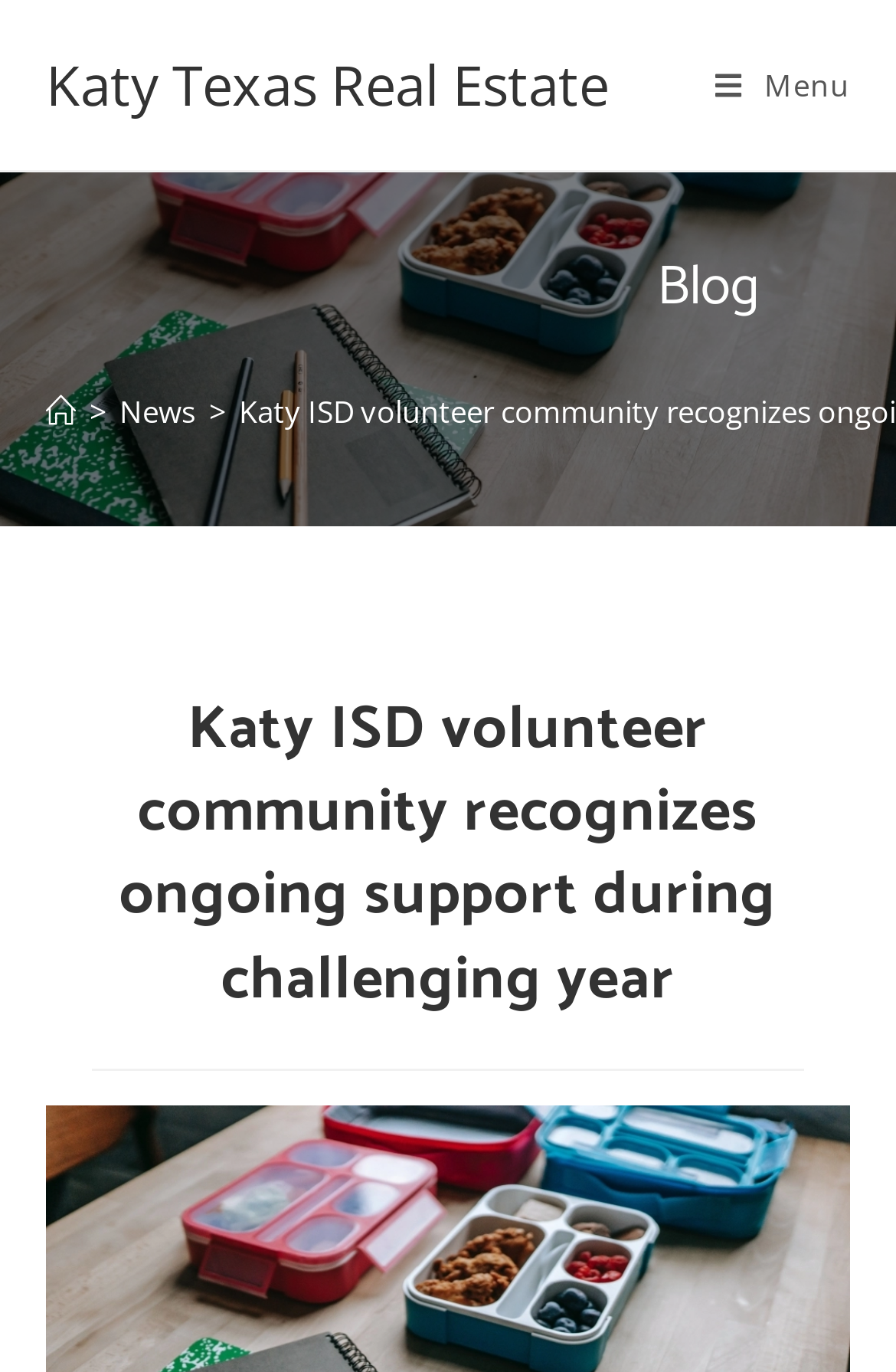Illustrate the webpage's structure and main components comprehensively.

The webpage is about the Katy ISD volunteer community and their efforts during a challenging school year. At the top left of the page, there is a link to "Katy Texas Real Estate". Next to it, on the top right, is a link to "Mobile Menu". 

Below the top section, there is a header section that spans the entire width of the page. Within this section, there are three links: "Home" on the left, "News" on the right, and a ">" symbol in between them. 

Further down the page, there is another header section that takes up most of the page's width. This section contains a heading that summarizes the main topic of the page: "Katy ISD volunteer community recognizes ongoing support during challenging year".